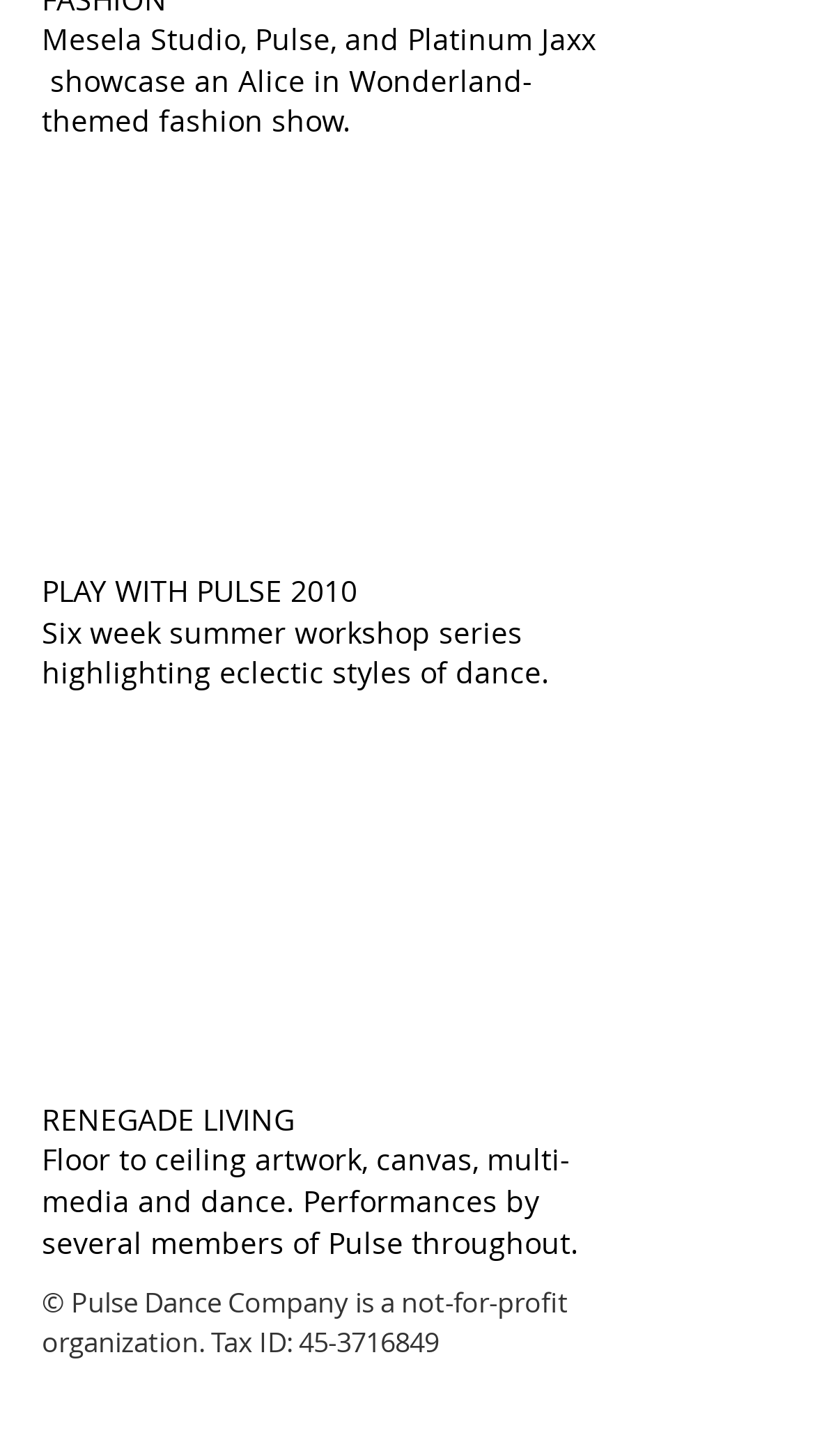Utilize the information from the image to answer the question in detail:
What is the name of the organization that owns this website?

The name of the organization that owns this website is mentioned in the copyright information, which says '© Pulse Dance Company is a not-for-profit organization.'